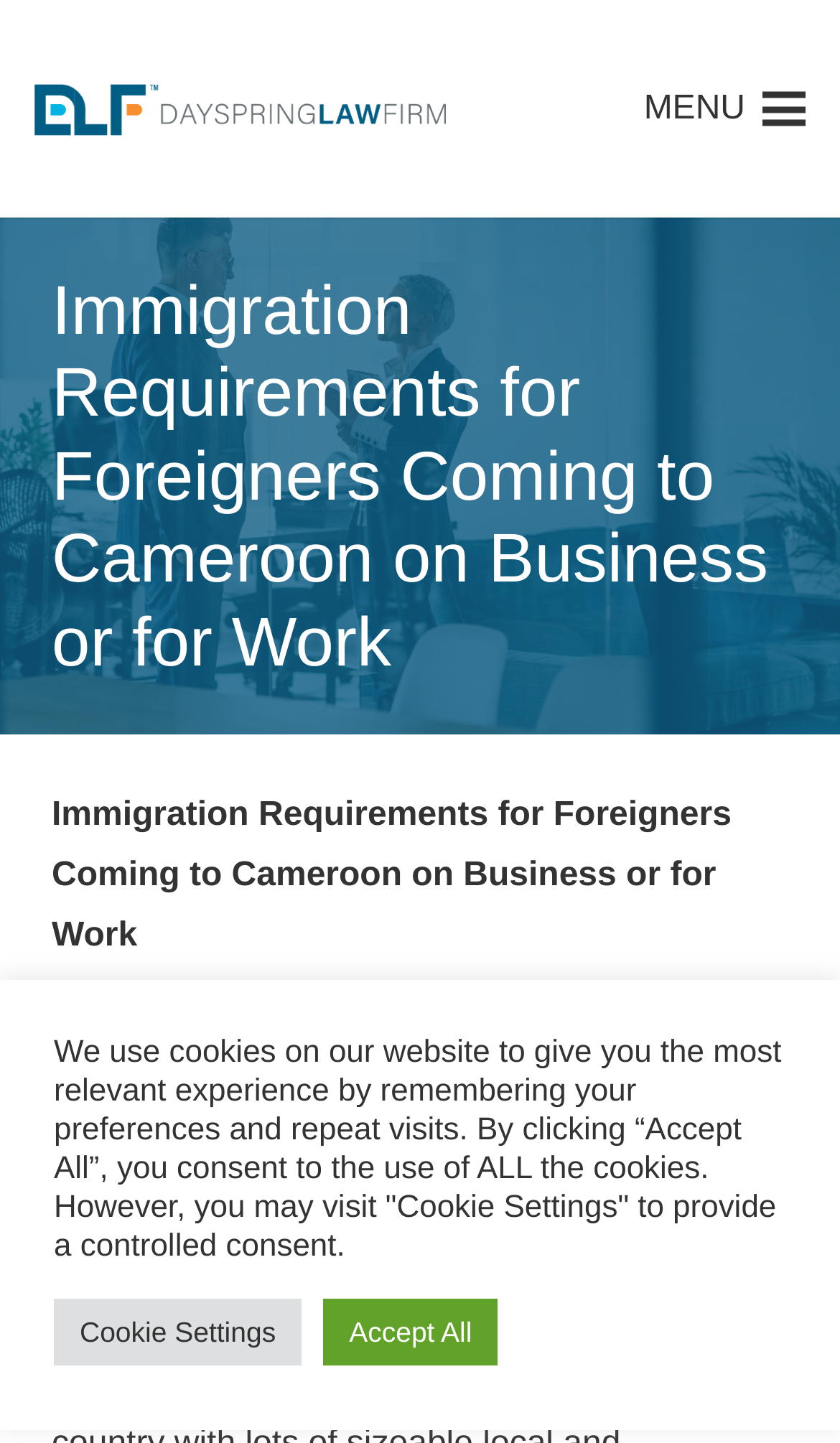Elaborate on the different components and information displayed on the webpage.

The webpage is about immigration requirements for foreigners coming to Cameroon on business or for work, as indicated by the title. At the top left of the page, there is a link with no text, and to its right, there is a "Menu" link with the text "MENU" inside. Below these links, there is a heading that repeats the title of the webpage.

The main content of the webpage starts with an introduction written by Jacob A. Akuo, Esq., who is a co-founding partner. The introduction is followed by the main article, which is not summarized here.

At the bottom of the page, there is a notification about the use of cookies on the website. The notification is a block of text that informs users about the cookies and provides options to manage their consent. There are two buttons, "Cookie Settings" and "Accept All", which allow users to customize their cookie preferences or accept all cookies, respectively. The notification is positioned at the bottom of the page, with the buttons aligned horizontally.